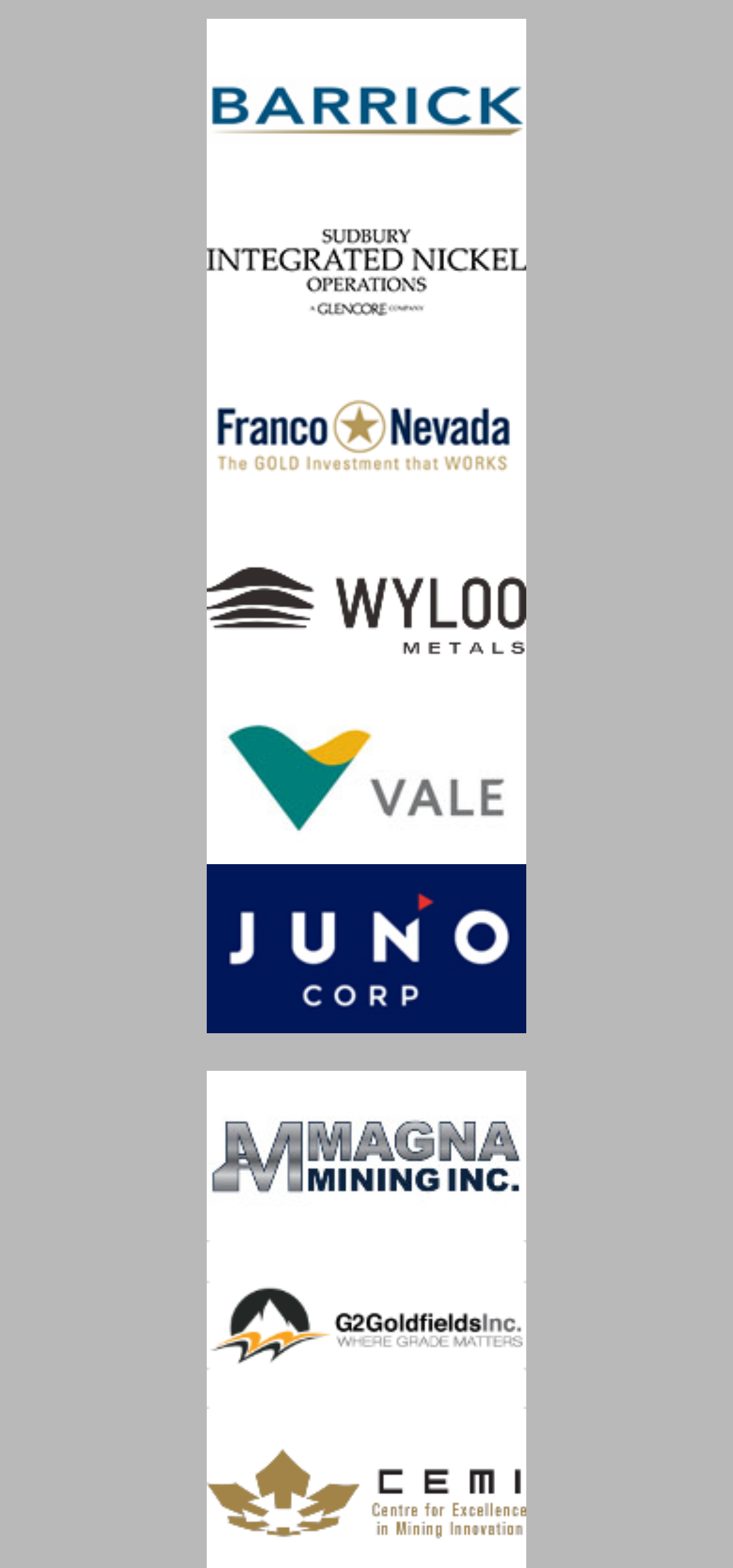How many links are provided on the webpage?
Using the image, elaborate on the answer with as much detail as possible.

There are 9 links provided on the webpage, each with a different URL. These links are likely related to the article and provide additional information on the topic.